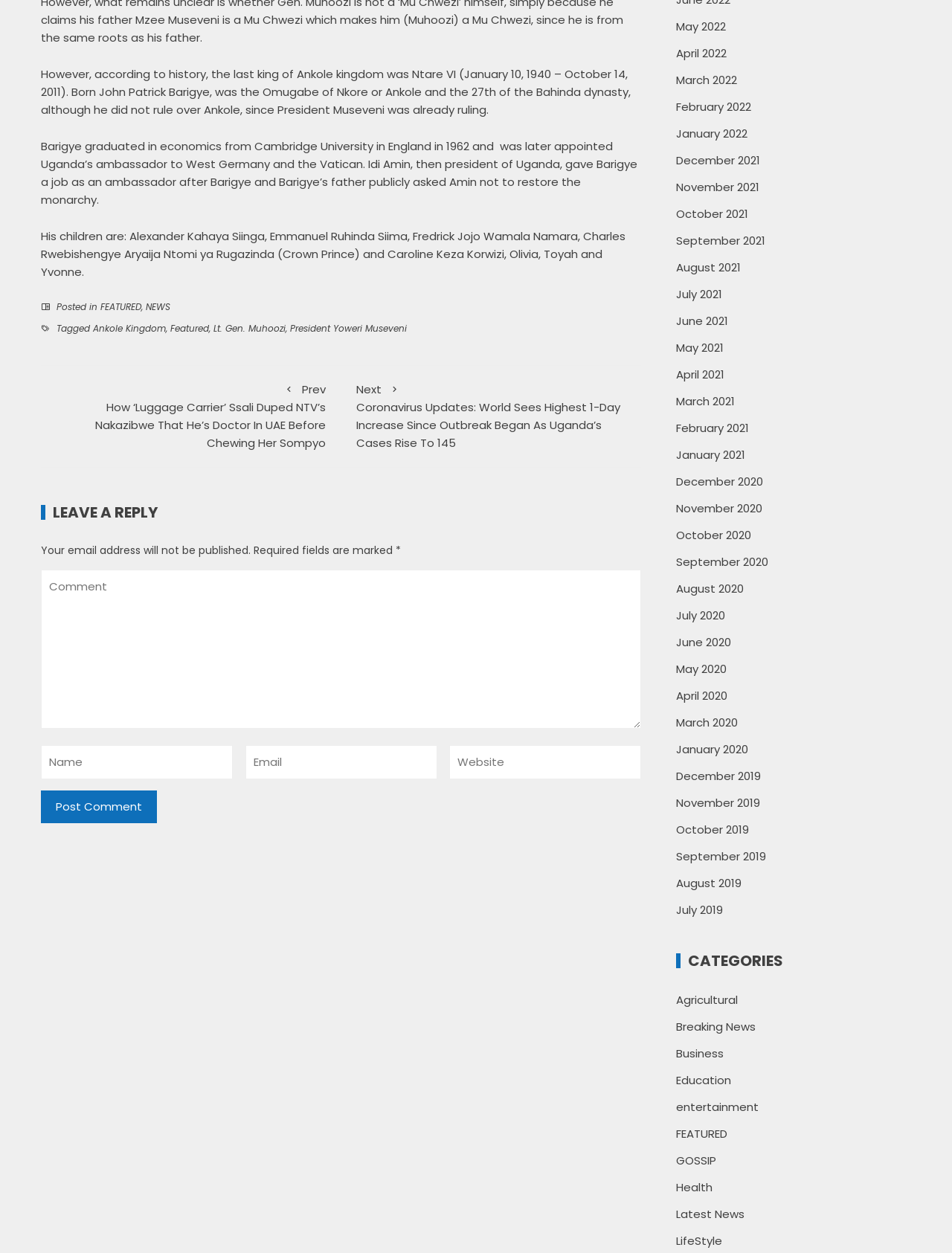Provide the bounding box coordinates in the format (top-left x, top-left y, bottom-right x, bottom-right y). All values are floating point numbers between 0 and 1. Determine the bounding box coordinate of the UI element described as: March 2022

[0.71, 0.057, 0.774, 0.07]